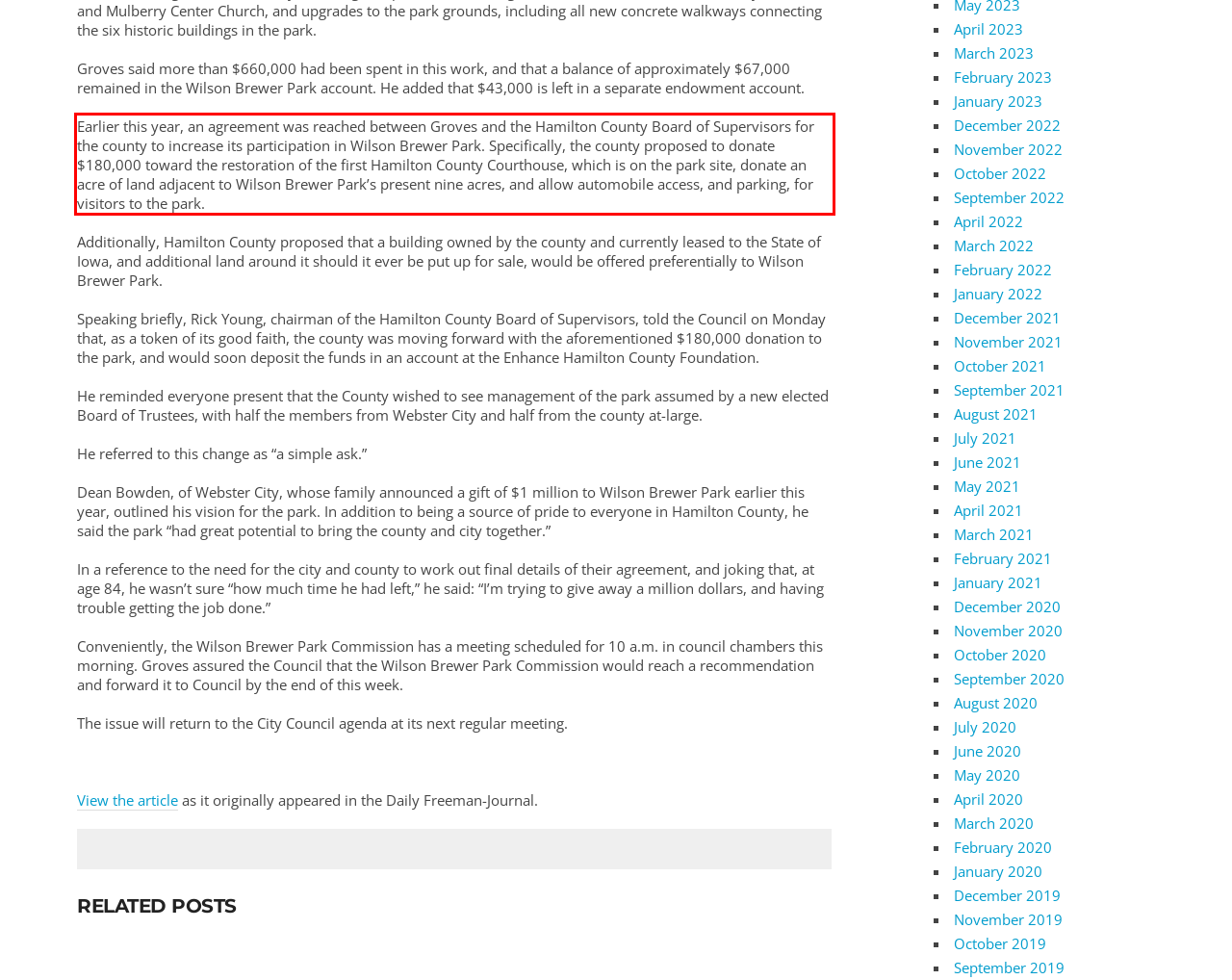You are given a screenshot with a red rectangle. Identify and extract the text within this red bounding box using OCR.

Earlier this year, an agreement was reached between Groves and the Hamilton County Board of Supervisors for the county to increase its participation in Wilson Brewer Park. Specifically, the county proposed to donate $180,000 toward the restoration of the first Hamilton County Courthouse, which is on the park site, donate an acre of land adjacent to Wilson Brewer Park’s present nine acres, and allow automobile access, and parking, for visitors to the park.